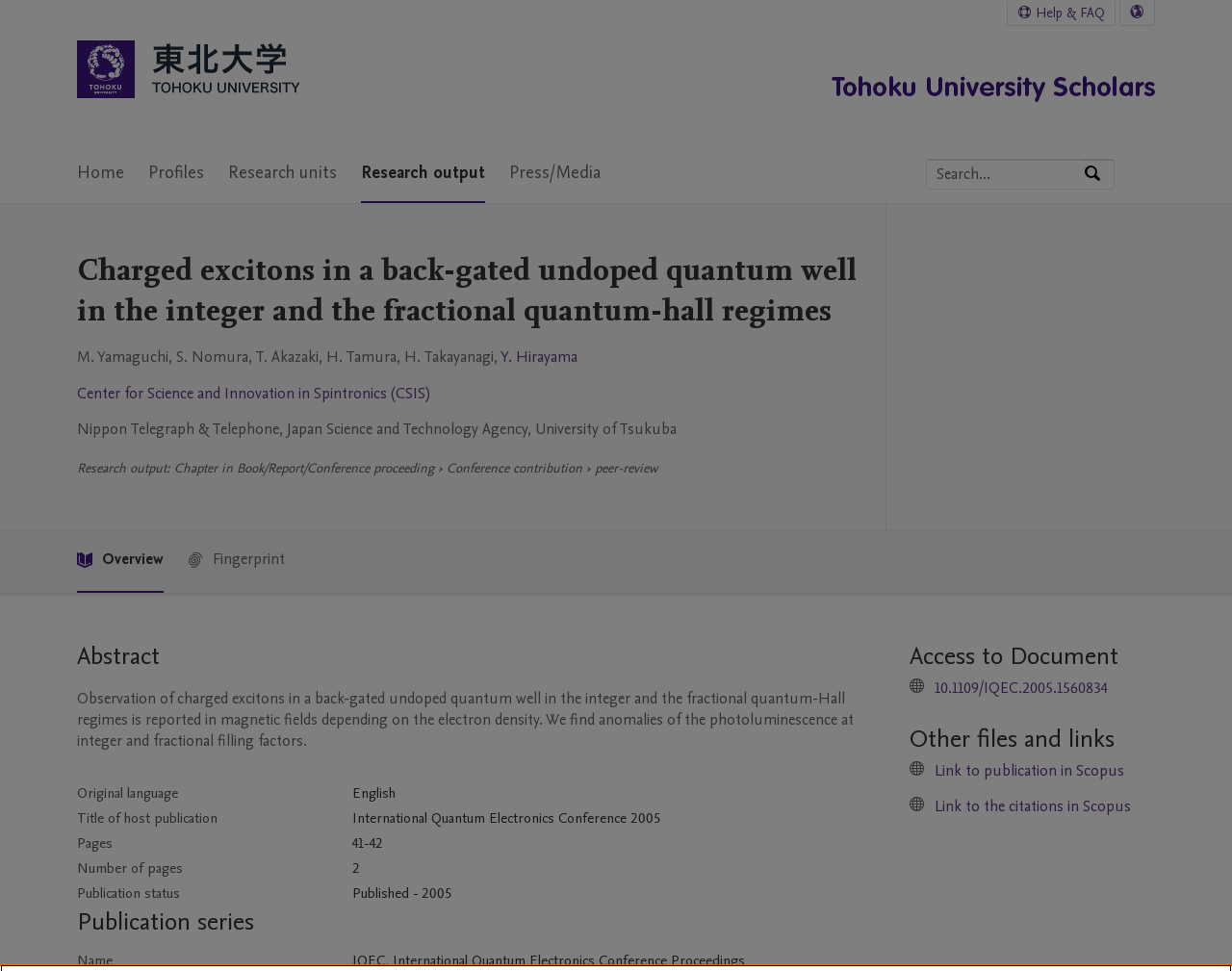Identify the coordinates of the bounding box for the element described below: "NDSCS Career Innovation Center". Return the coordinates as four float numbers between 0 and 1: [left, top, right, bottom].

None